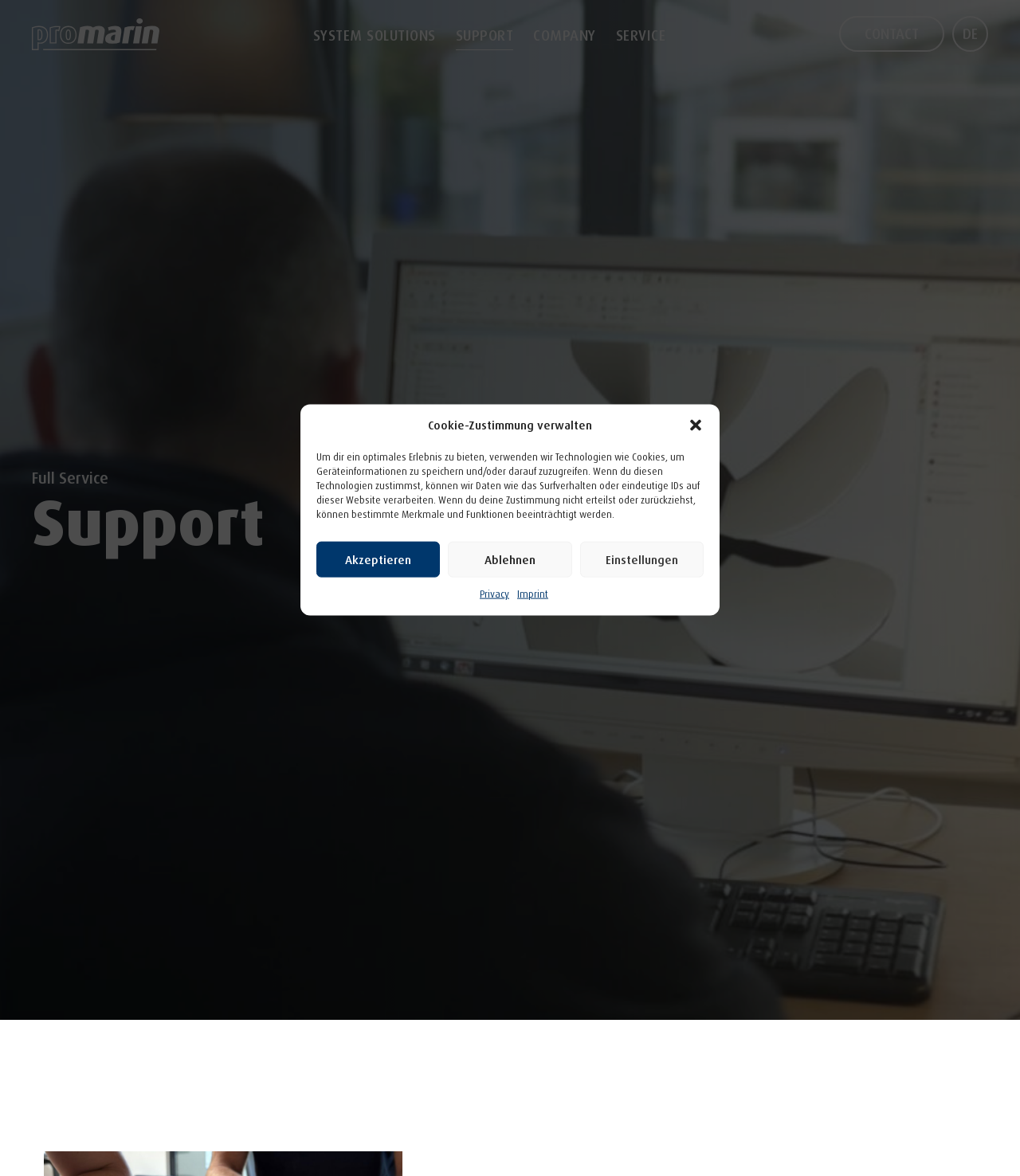Can you find the bounding box coordinates for the element that needs to be clicked to execute this instruction: "Go to CONTACT page"? The coordinates should be given as four float numbers between 0 and 1, i.e., [left, top, right, bottom].

[0.823, 0.014, 0.926, 0.044]